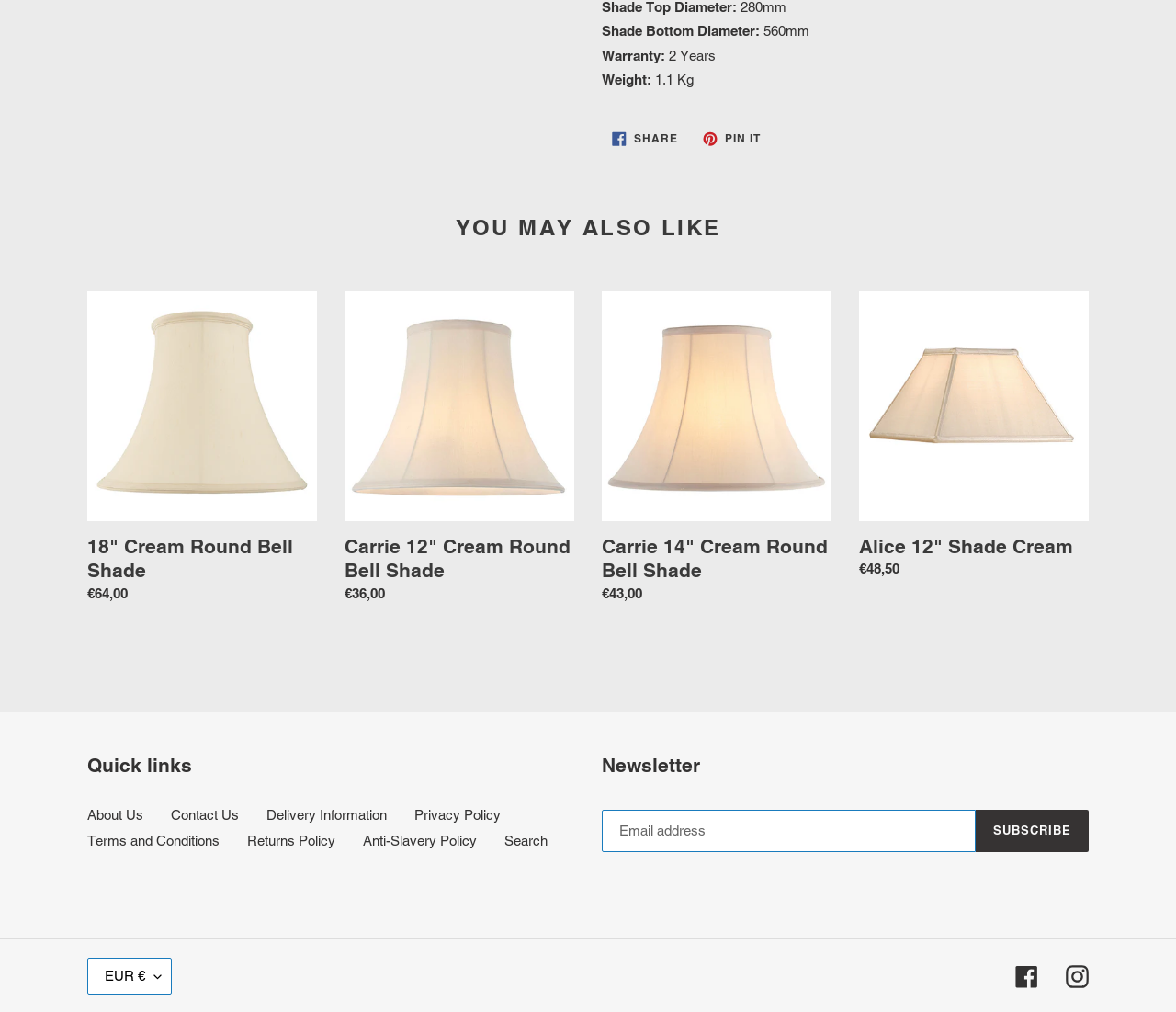What is the warranty of the product?
Give a comprehensive and detailed explanation for the question.

I found the warranty information in the product details section, where it says 'Warranty: 2 Years'.